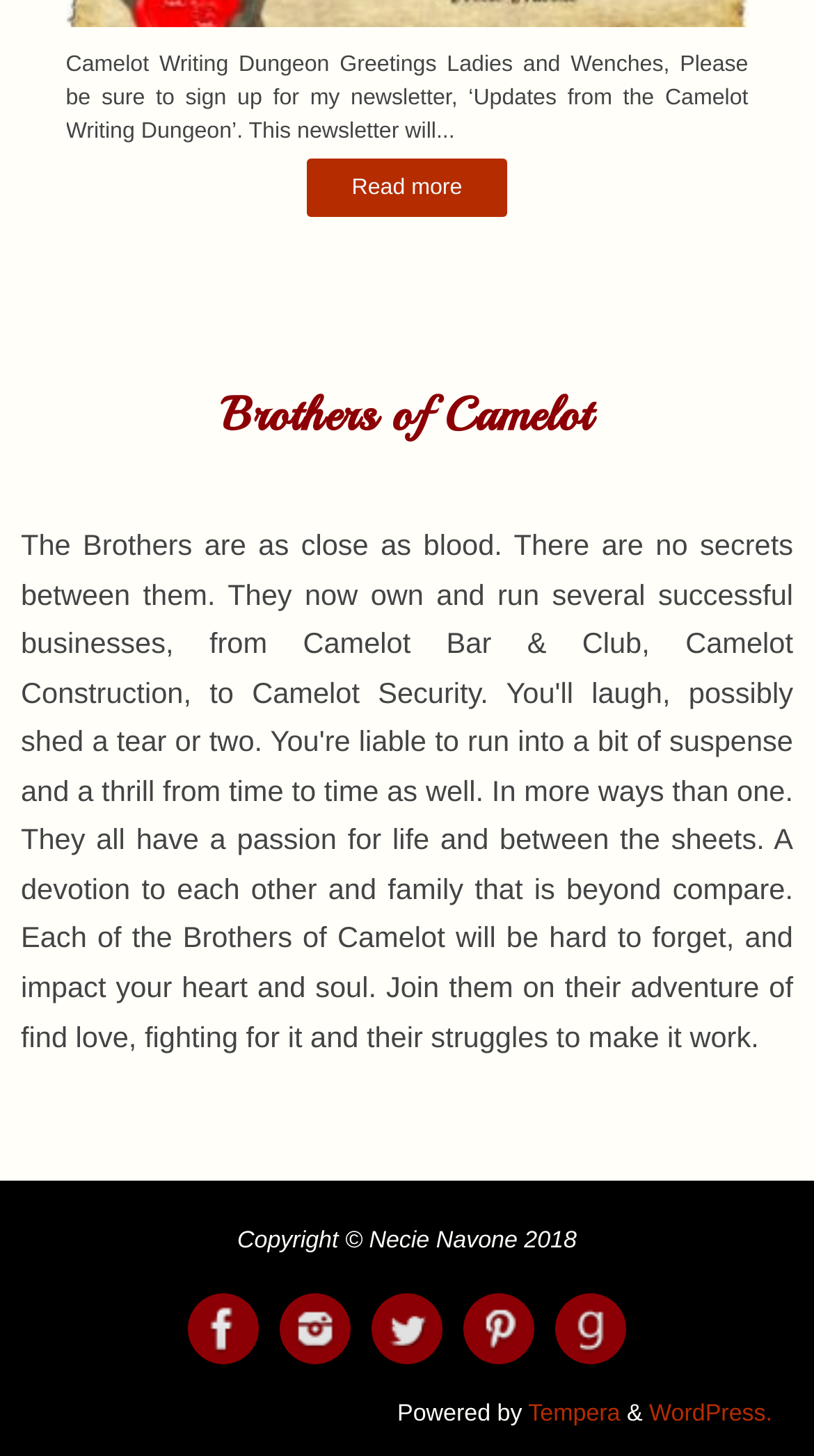How many social media links are present?
Refer to the image and answer the question using a single word or phrase.

5